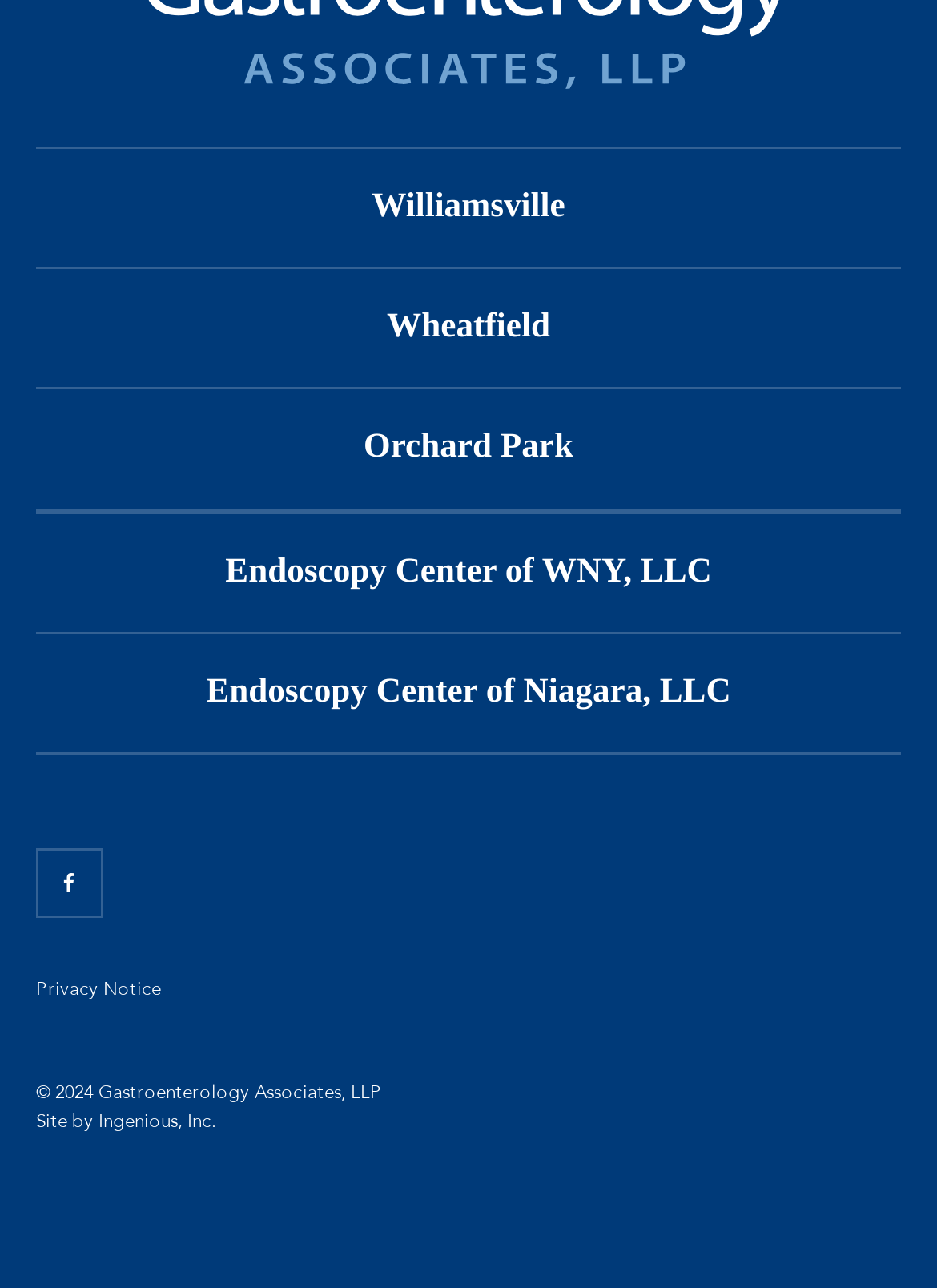Respond to the question with just a single word or phrase: 
What is the name of the company that designed the website?

Ingenious, Inc.